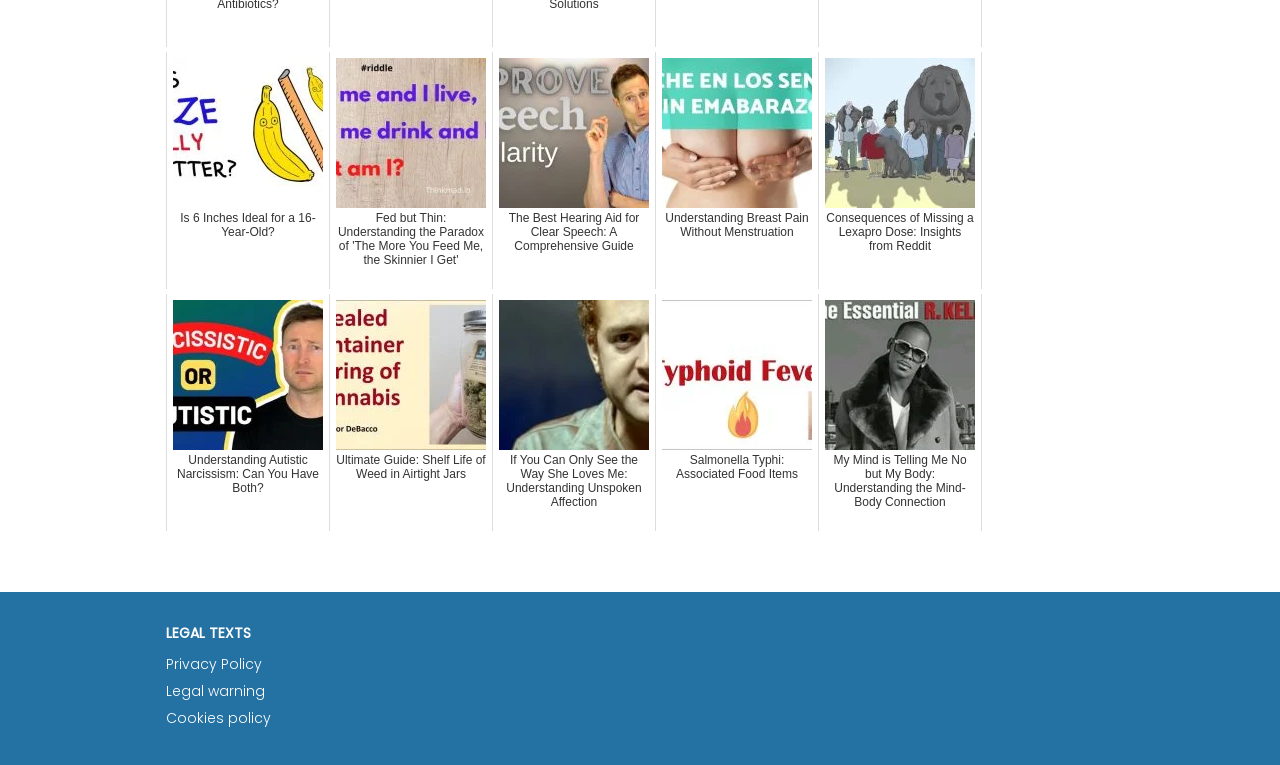Provide a brief response to the question below using a single word or phrase: 
What is the purpose of the links?

Health and wellness